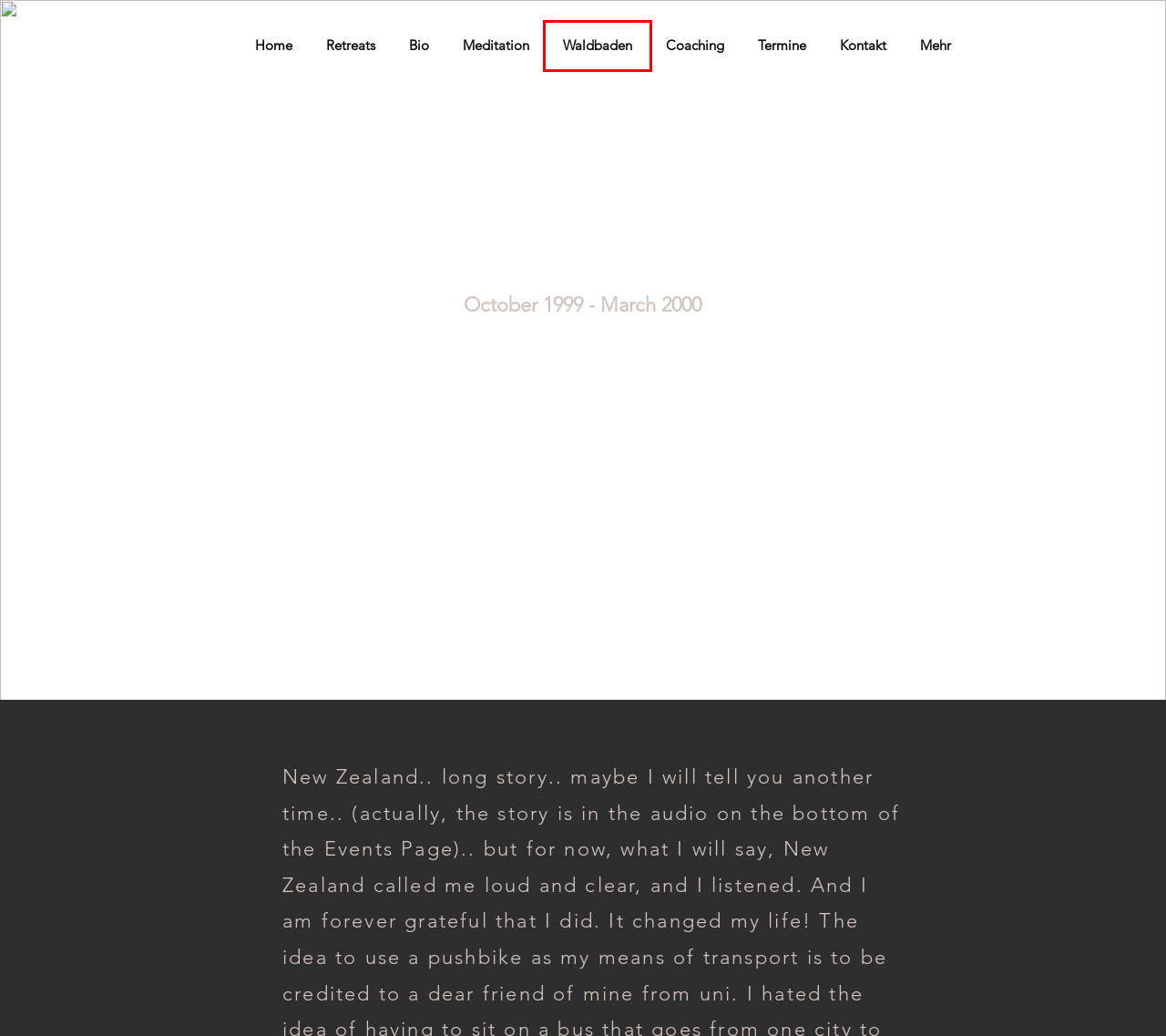Observe the webpage screenshot and focus on the red bounding box surrounding a UI element. Choose the most appropriate webpage description that corresponds to the new webpage after clicking the element in the bounding box. Here are the candidates:
A. Naturretreat im Bergischen | naturemygoddess.com: Retreats Raum Köln Bonn NRW
B. Natur Retreats & Meditationsretreats | Nature my Goddess | Raum Köln
C. Impressum | Natur Retreats & Meditation - Nature my Goddess
D. Shinrin Yoku (Waldbaden) | Nature my Goddess - Raum Köln
E. Kontakt | Natur Retreats & Meditation - Nature my Goddess
F. Natur Retreats & Meditation - Nature my Goddess | Bergisch Gladbach Raum Köln
G. Links | Nature my Goddess - Natur Retreats & Meditation
H. Über mich | Natur Retreats Bergisch Gladbach Raum Köln - Nature my Goddess

D